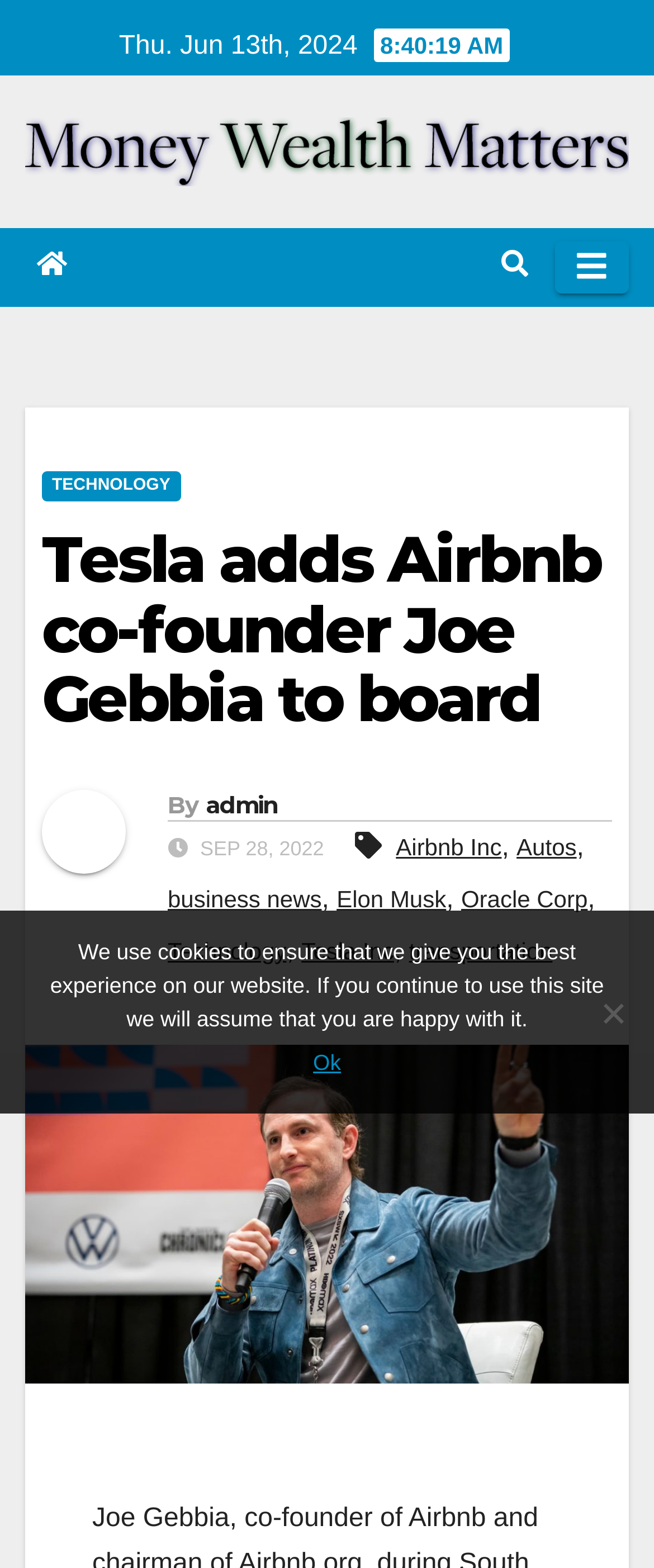Who is the author of the article?
Can you offer a detailed and complete answer to this question?

I found the author of the article by looking at the link element that says 'admin' which is located below the article title and above the date.